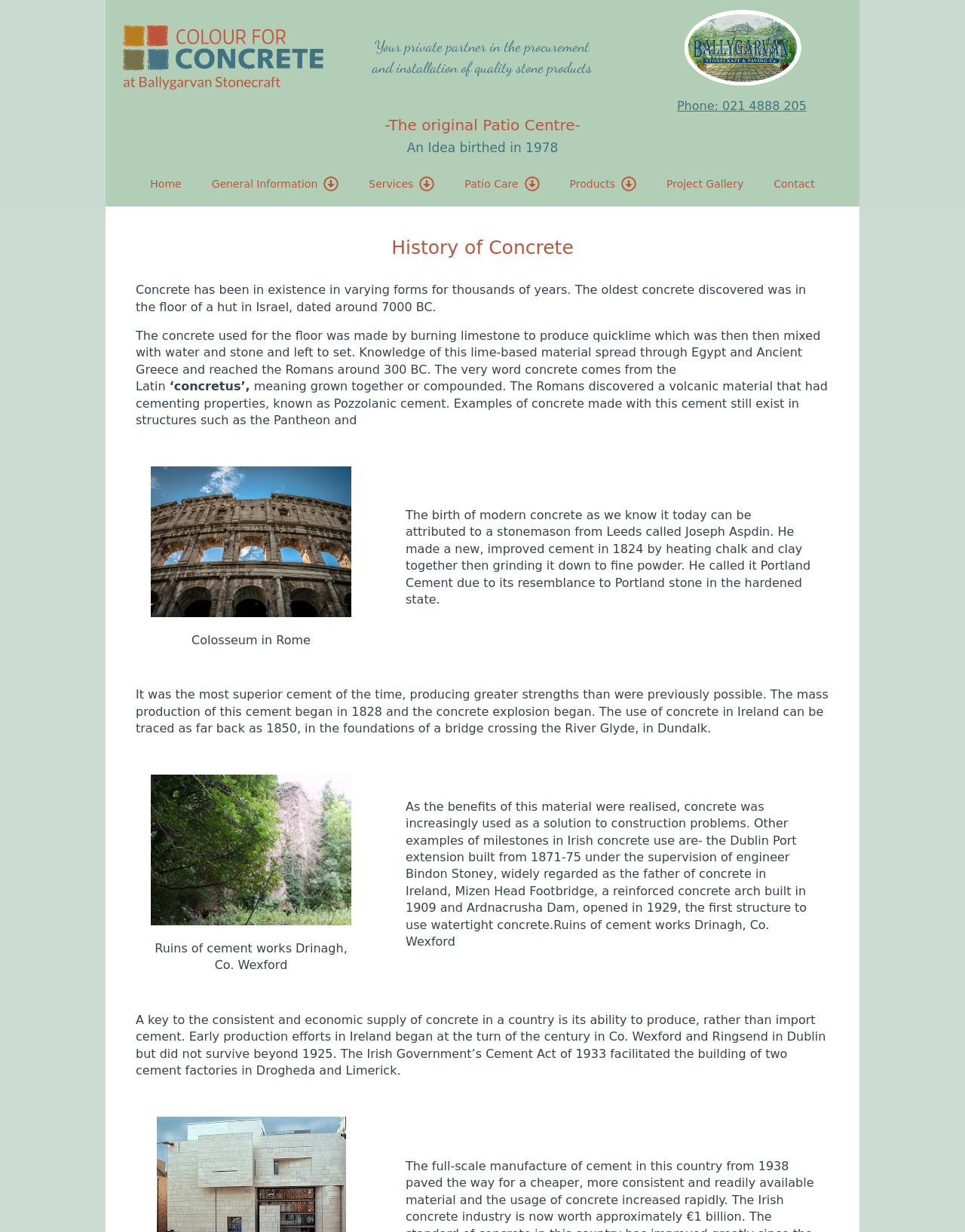Determine the bounding box coordinates of the clickable element to complete this instruction: "Click the 'Phone: 021 4888 205' link". Provide the coordinates in the format of four float numbers between 0 and 1, [left, top, right, bottom].

[0.702, 0.08, 0.836, 0.093]